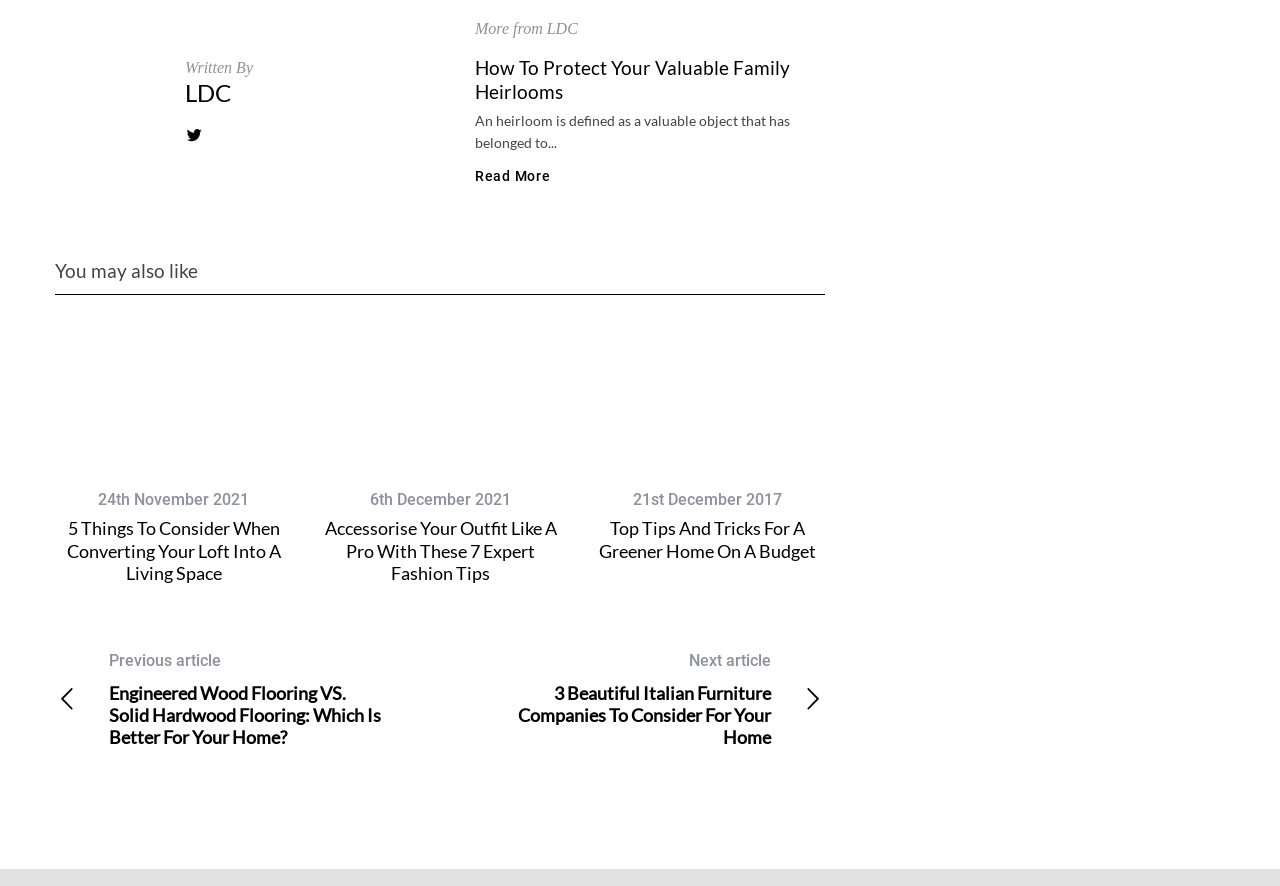What is the topic of the article with the image of a loft bedroom?
Based on the visual information, provide a detailed and comprehensive answer.

The article with the image of a loft bedroom is about converting a loft into a living space, as indicated by the heading '5 Things To Consider When Converting Your Loft Into A Living Space'.